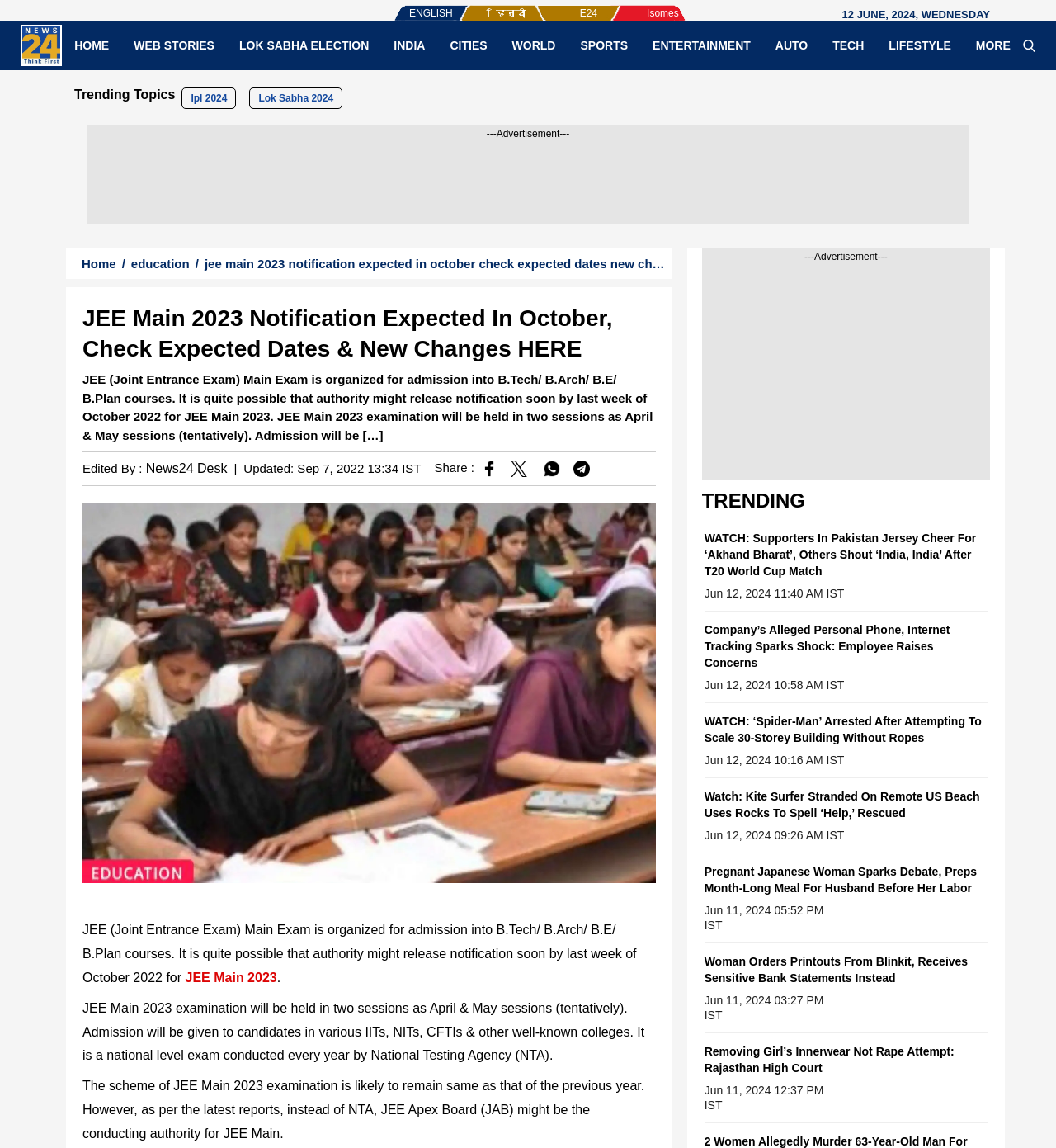What is the date of the article?
With the help of the image, please provide a detailed response to the question.

The answer can be found in the paragraph 'Updated: Sep 7, 2022 13:34 IST' which indicates the date of the article.